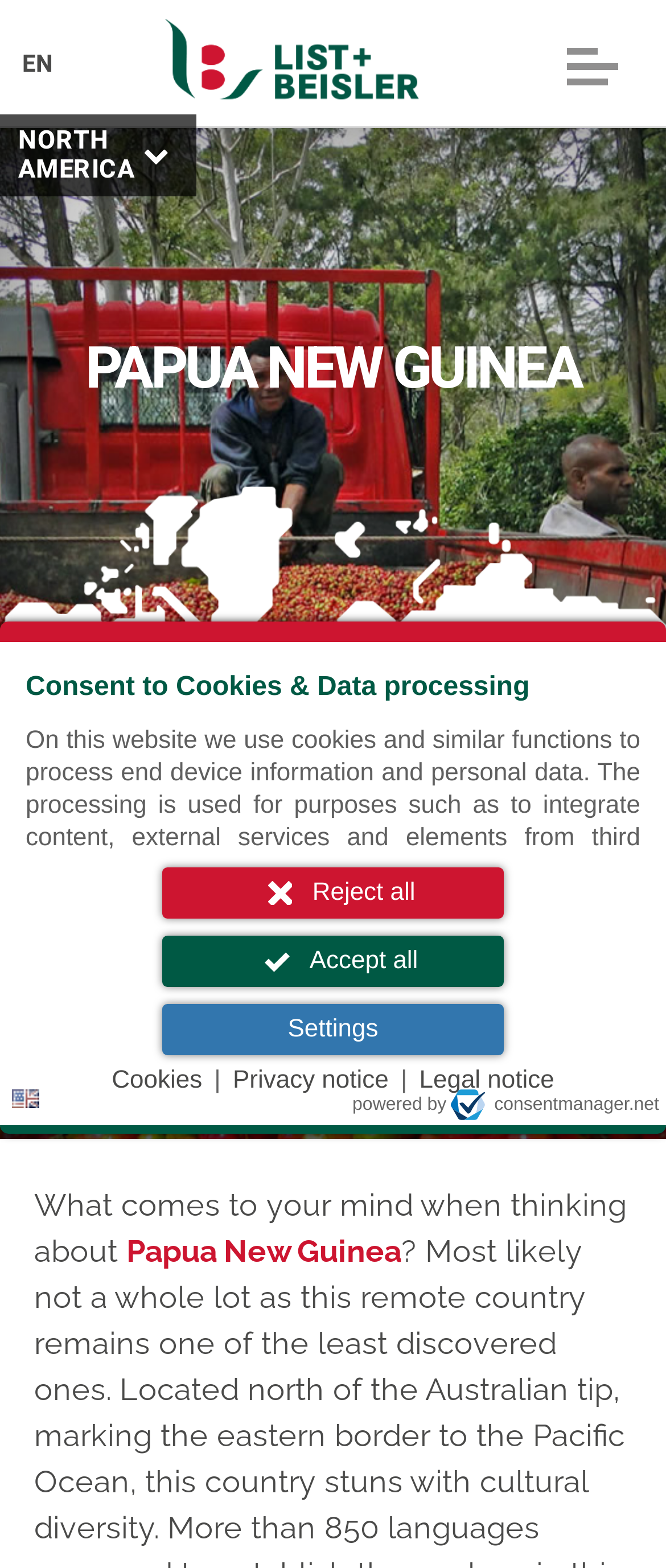Please find the bounding box coordinates of the section that needs to be clicked to achieve this instruction: "Open the Privacy settings".

[0.033, 0.687, 0.085, 0.709]